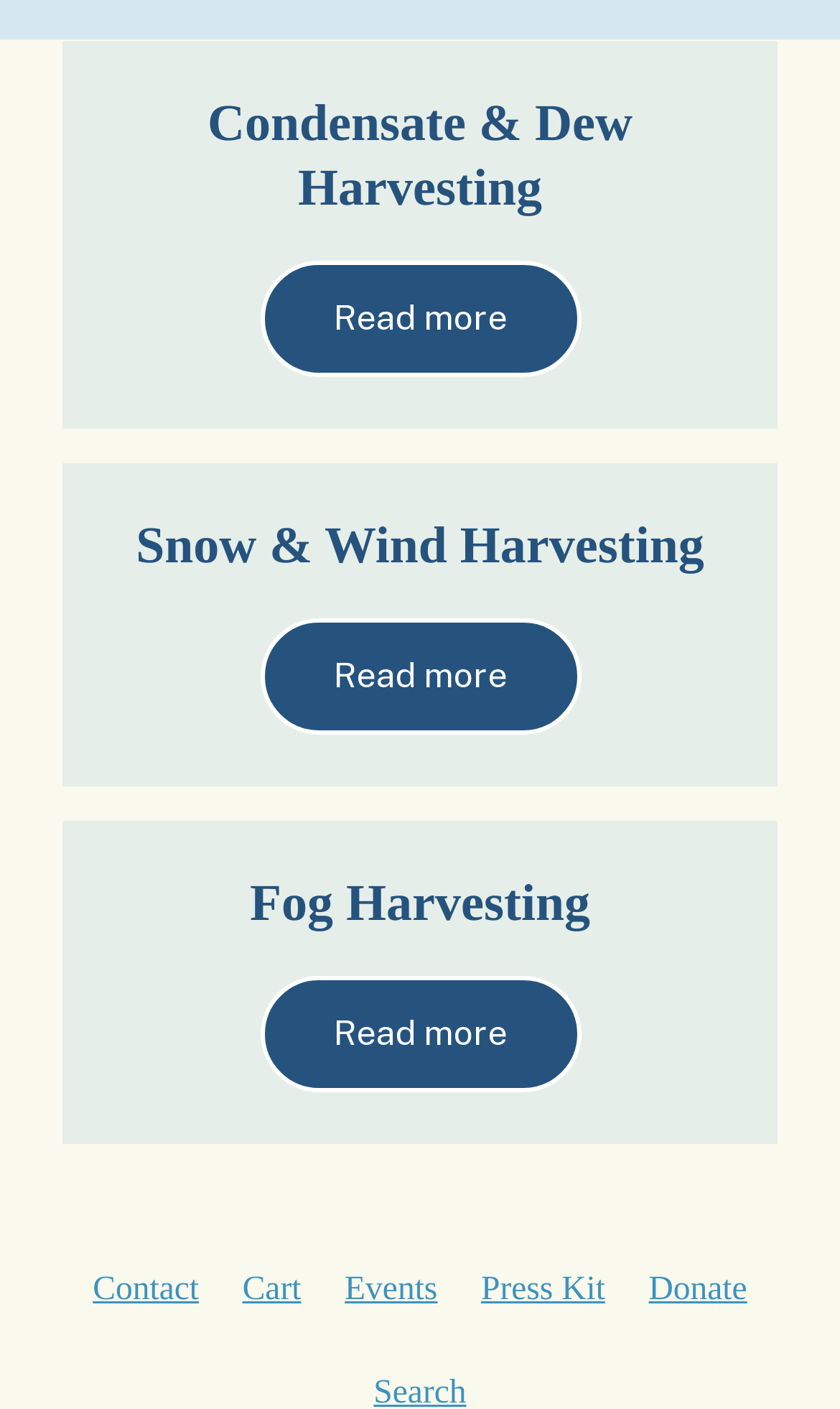Determine the bounding box coordinates of the region to click in order to accomplish the following instruction: "View Cart". Provide the coordinates as four float numbers between 0 and 1, specifically [left, top, right, bottom].

[0.268, 0.886, 0.379, 0.947]